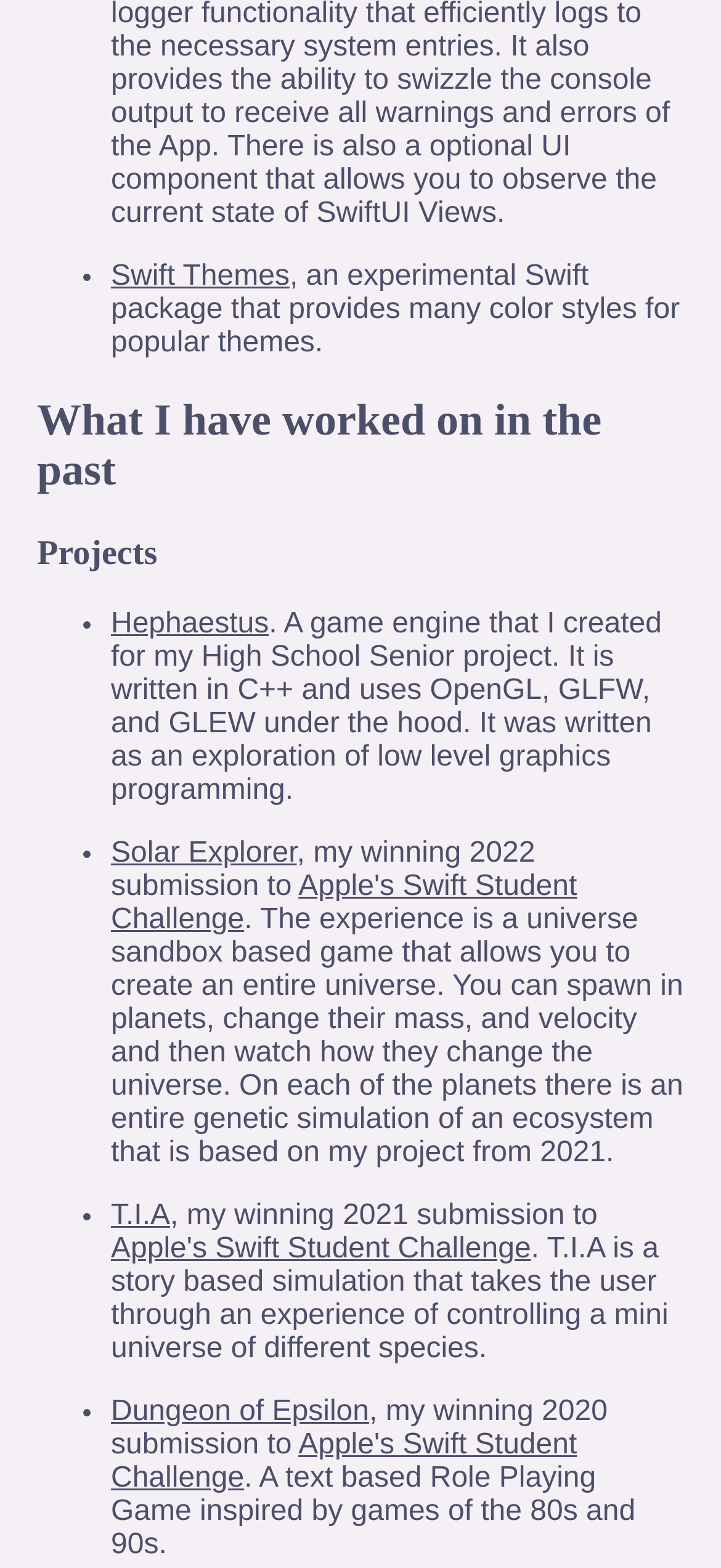Provide the bounding box coordinates, formatted as (top-left x, top-left y, bottom-right x, bottom-right y), with all values being floating point numbers between 0 and 1. Identify the bounding box of the UI element that matches the description: T.I.A

[0.154, 0.766, 0.236, 0.786]